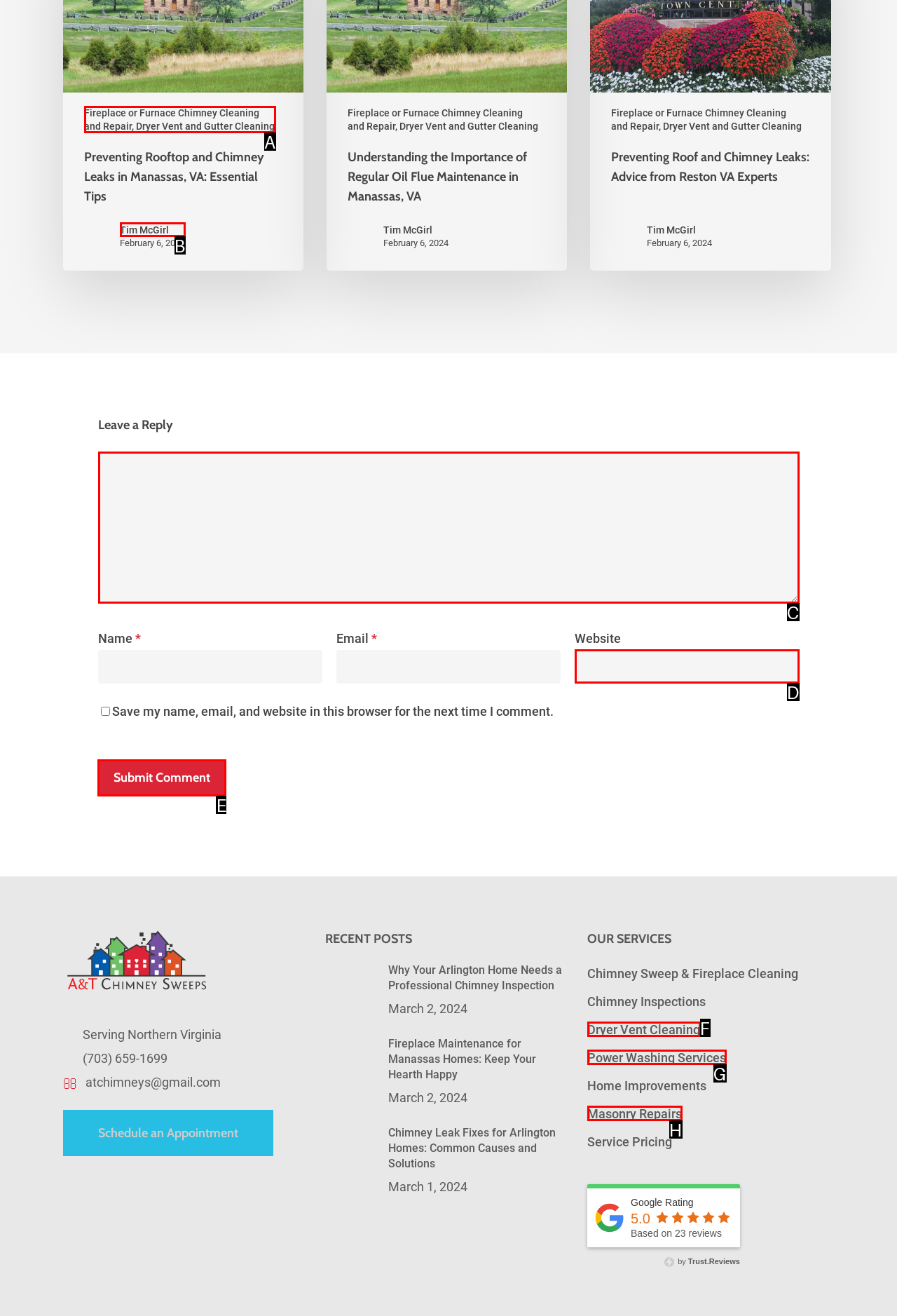To complete the instruction: Submit a comment, which HTML element should be clicked?
Respond with the option's letter from the provided choices.

E